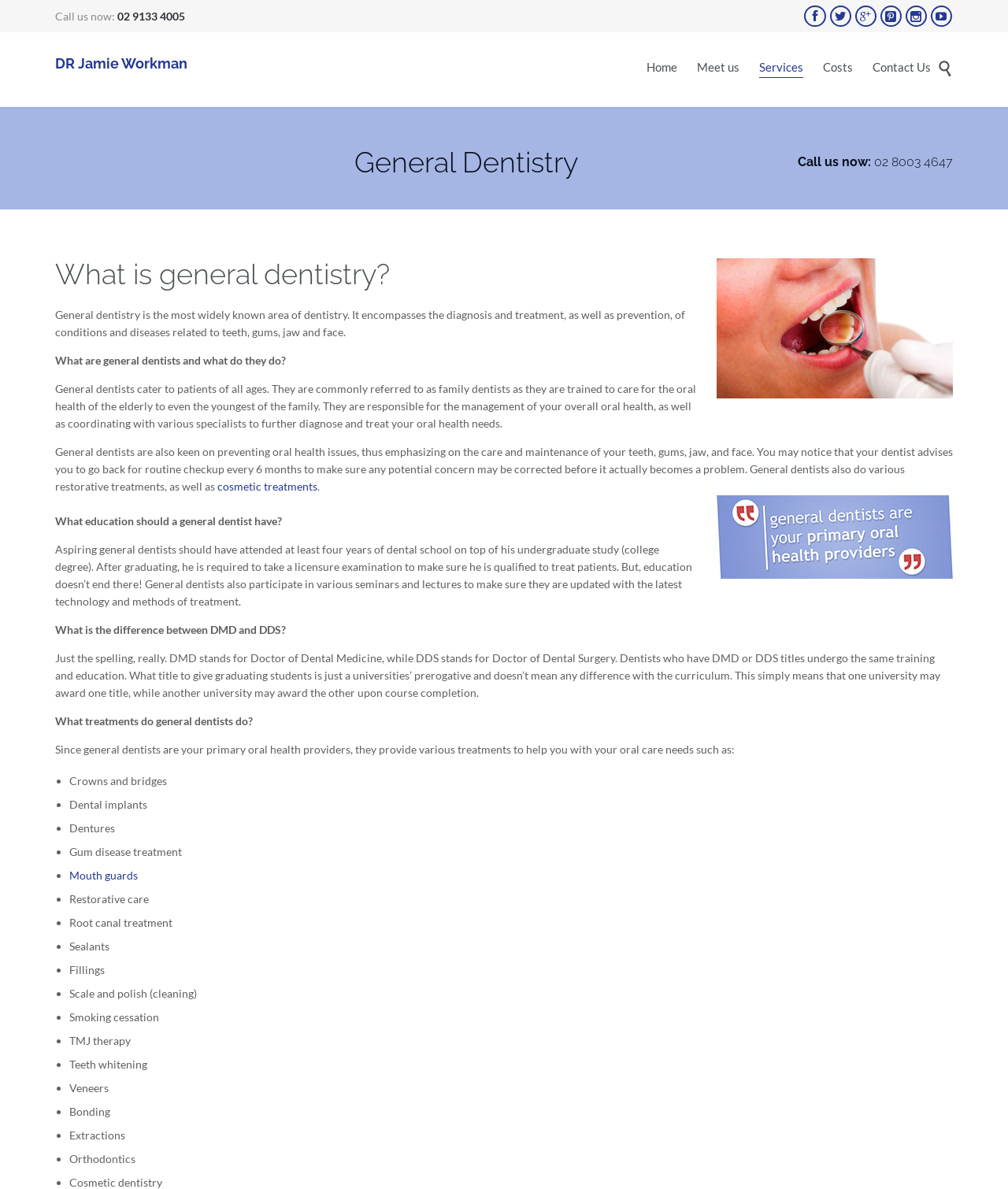What is the difference between DMD and DDS?
Using the image as a reference, answer the question in detail.

The webpage explains that DMD stands for Doctor of Dental Medicine, while DDS stands for Doctor of Dental Surgery. Both titles are awarded to dentists who undergo the same training and education, and the difference is simply a matter of university prerogative. This is stated in the StaticText element with OCR text 'Just the spelling, really. DMD stands for Doctor of Dental Medicine, while DDS stands for Doctor of Dental Surgery. Dentists who have DMD or DDS titles undergo the same training and education. What title to give graduating students is just a universities’ prerogative and doesn’t mean any difference with the curriculum.'